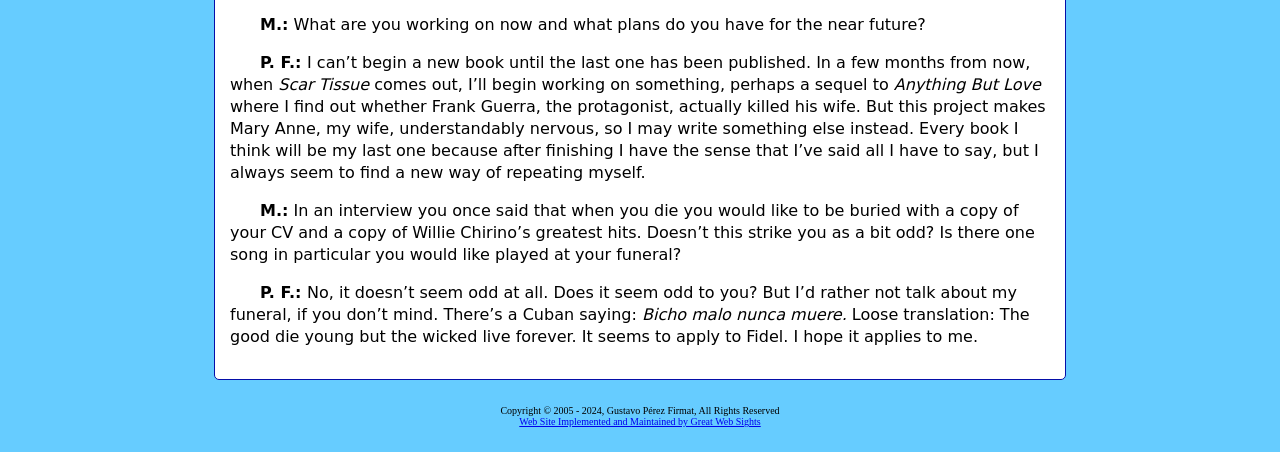Who implemented and maintained this website?
Please interpret the details in the image and answer the question thoroughly.

At the bottom of the webpage, there is a link that states 'Web Site Implemented and Maintained by Great Web Sights'. Therefore, Great Web Sights is the entity that implemented and maintained this website.